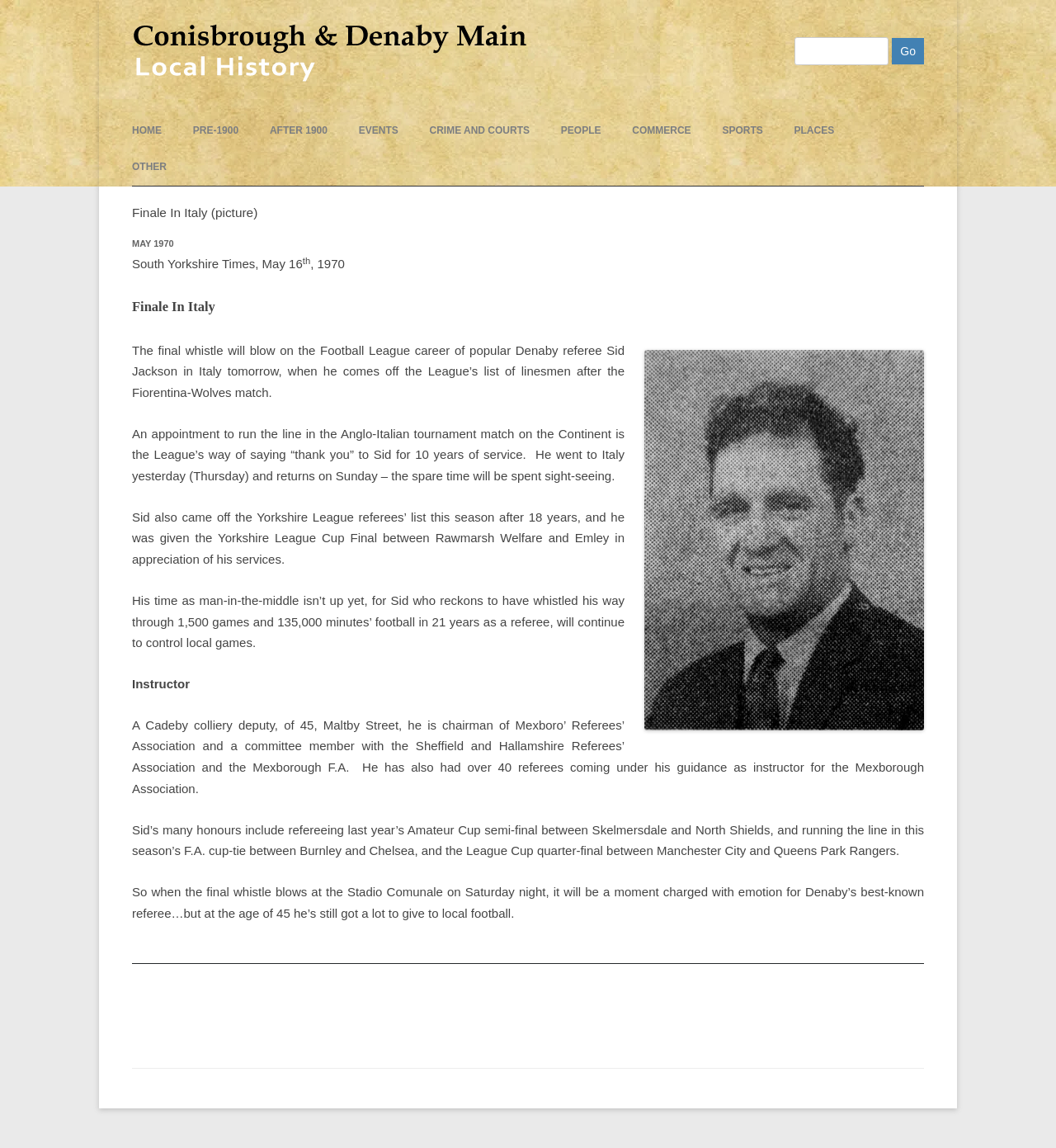Use a single word or phrase to answer the question: 
What is the name of the association where Sid Jackson is a committee member?

Sheffield and Hallamshire Referees’ Association